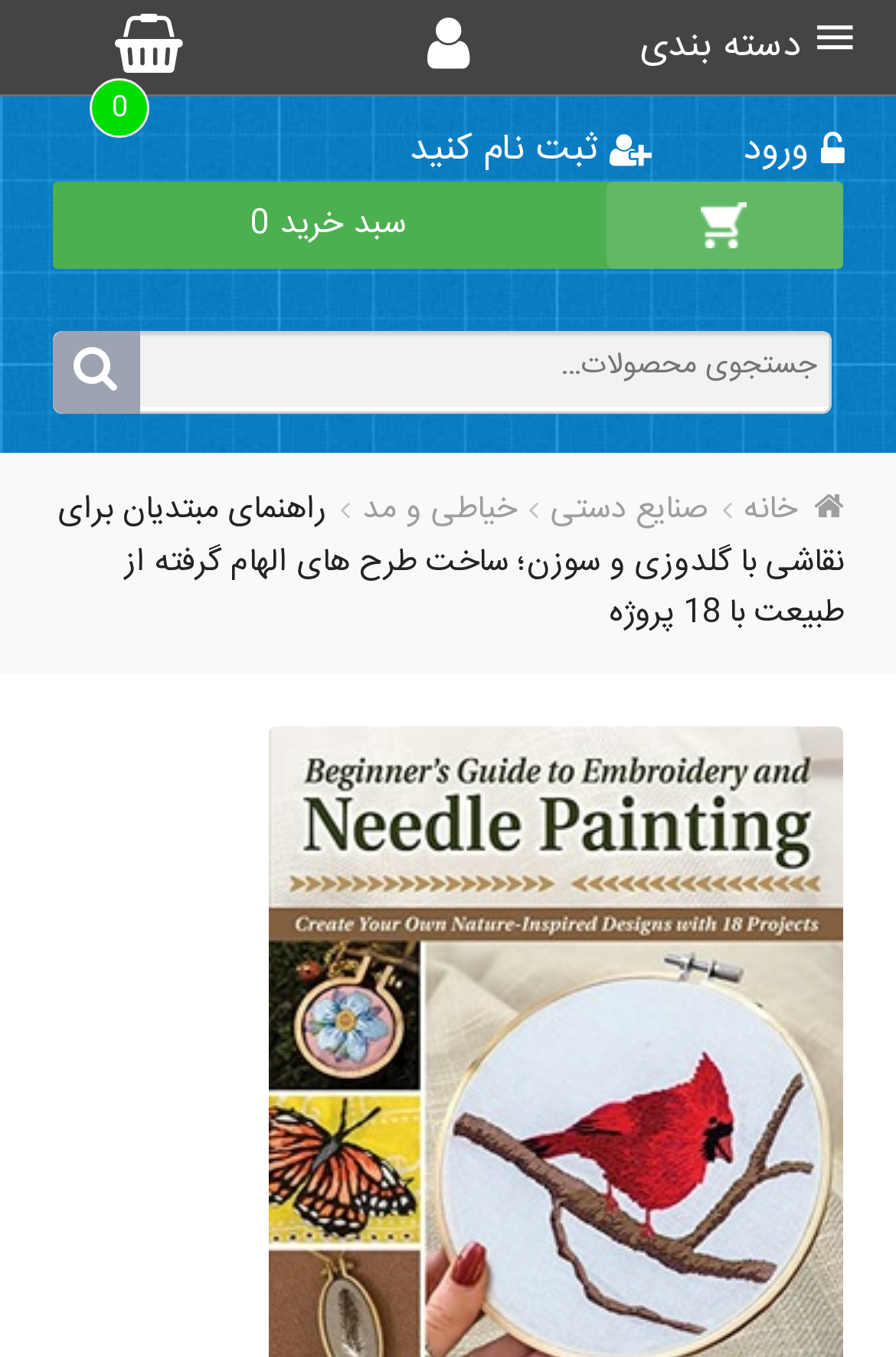How many projects are included in the guide?
Give a detailed and exhaustive answer to the question.

The title of the webpage mentions 'Create Your Own Nature-Inspired Designs with 18 Projects', which indicates that the guide includes 18 projects.